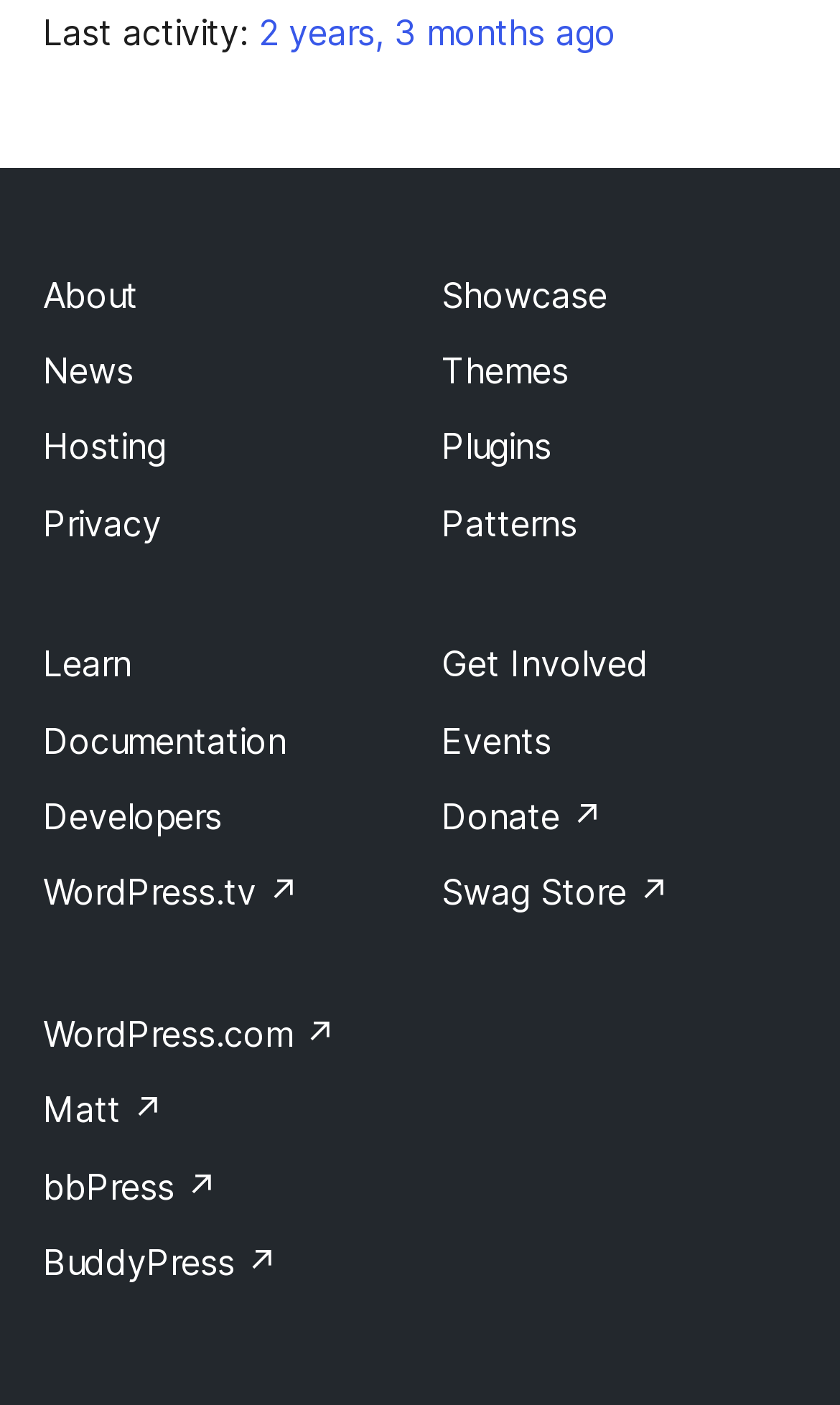Find the bounding box coordinates of the clickable element required to execute the following instruction: "contact us". Provide the coordinates as four float numbers between 0 and 1, i.e., [left, top, right, bottom].

None